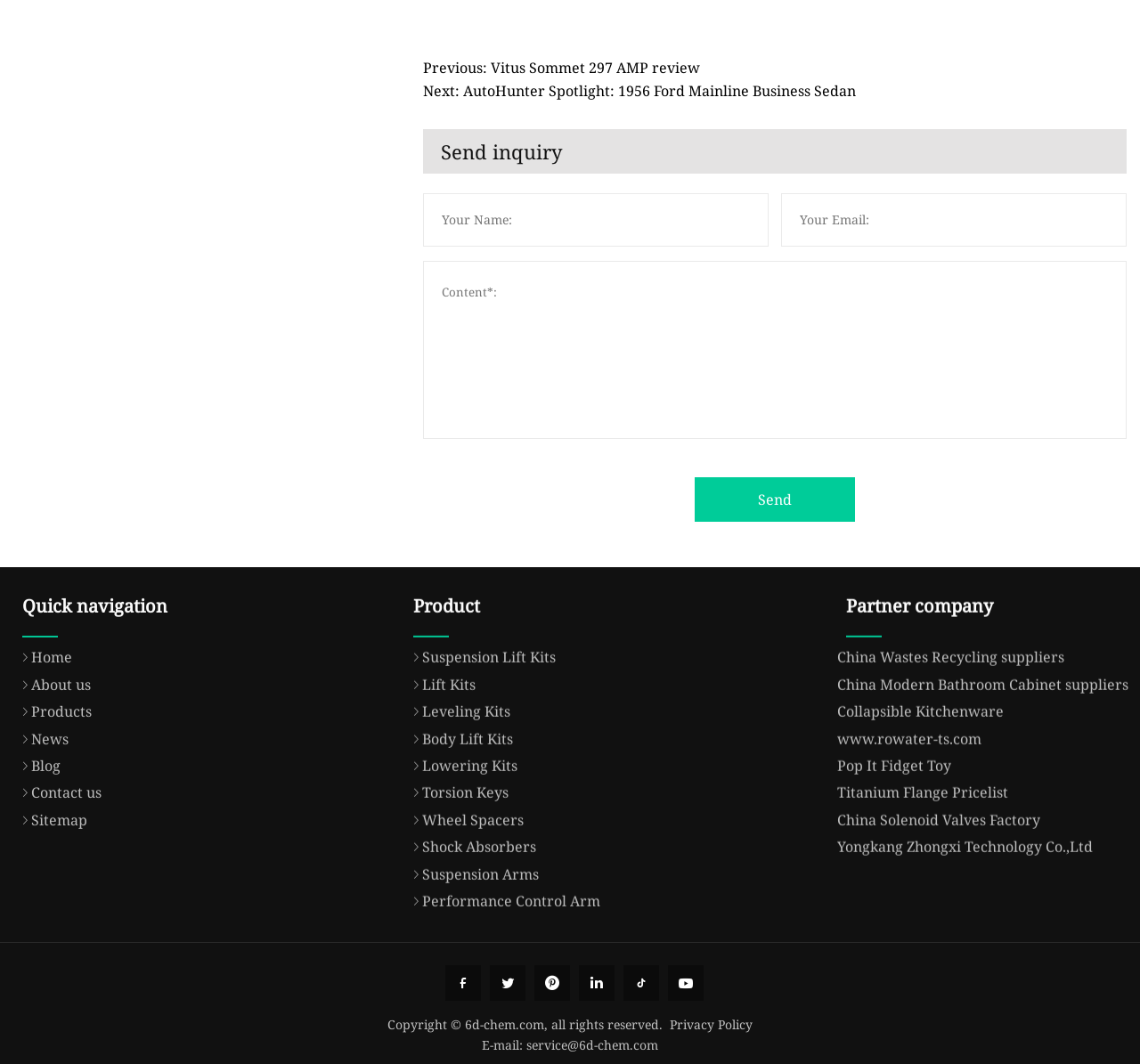Provide the bounding box coordinates of the UI element this sentence describes: "Ajunta Ment De Tremp".

None